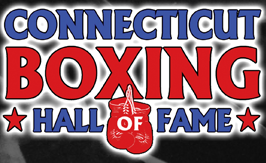What is the background color of the logo?
Please give a detailed answer to the question using the information shown in the image.

The logo is set against a dark background, which makes the bold, red letters and white text stand out, creating a visually striking design.